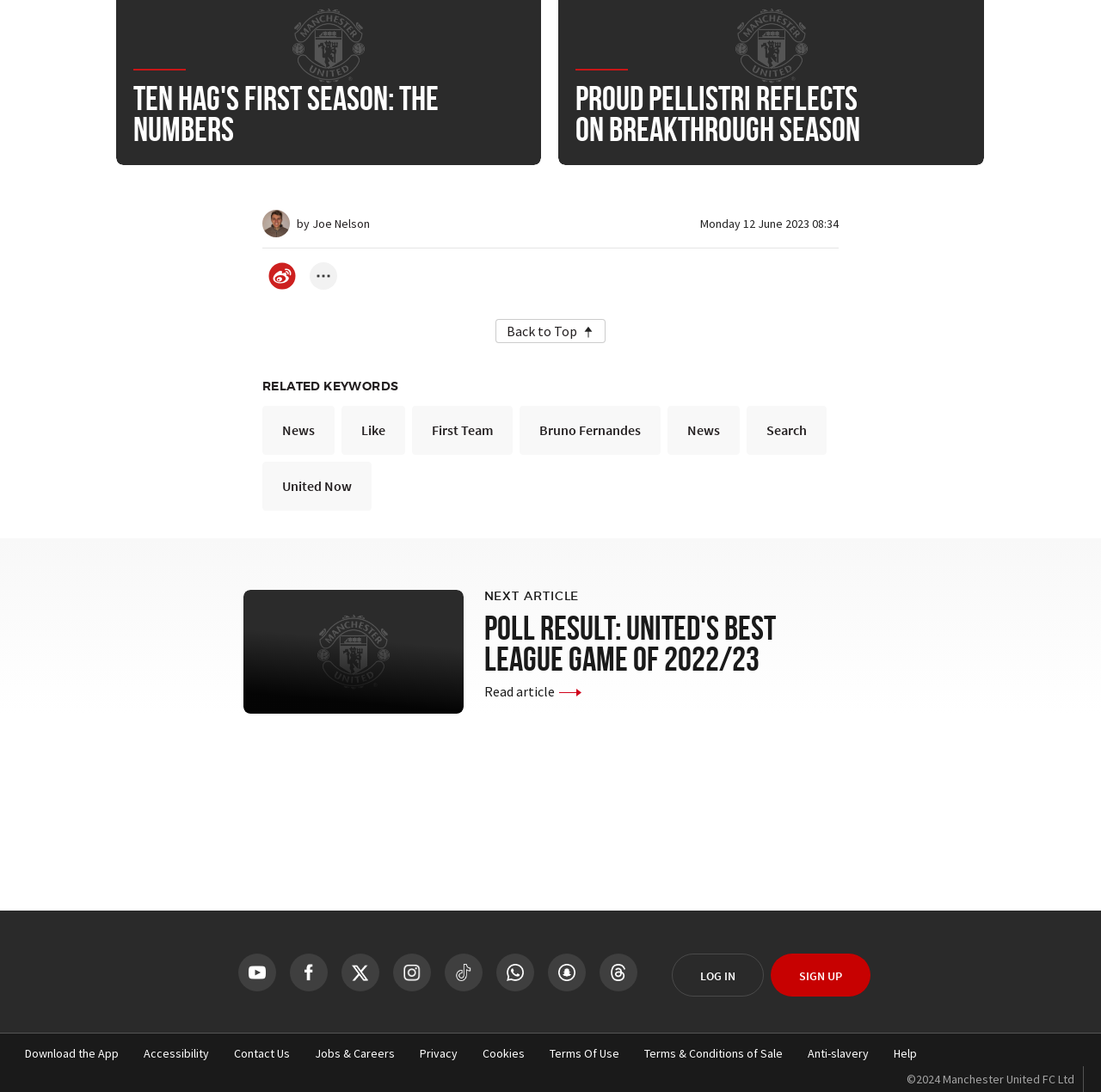What is the date of the article?
Use the image to answer the question with a single word or phrase.

12 June 2023